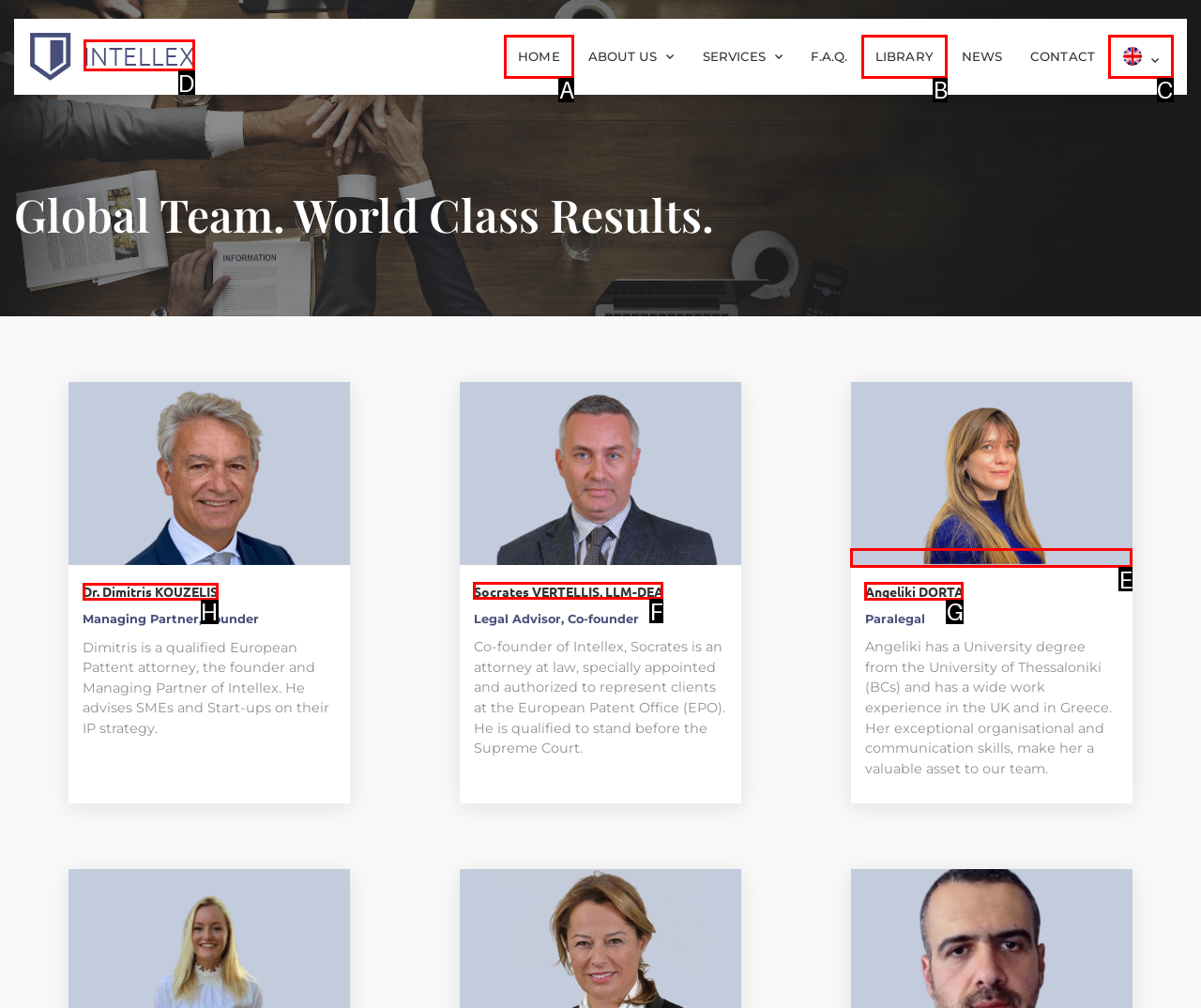Choose the letter of the element that should be clicked to complete the task: Learn more about Angeliki DORTA
Answer with the letter from the possible choices.

G